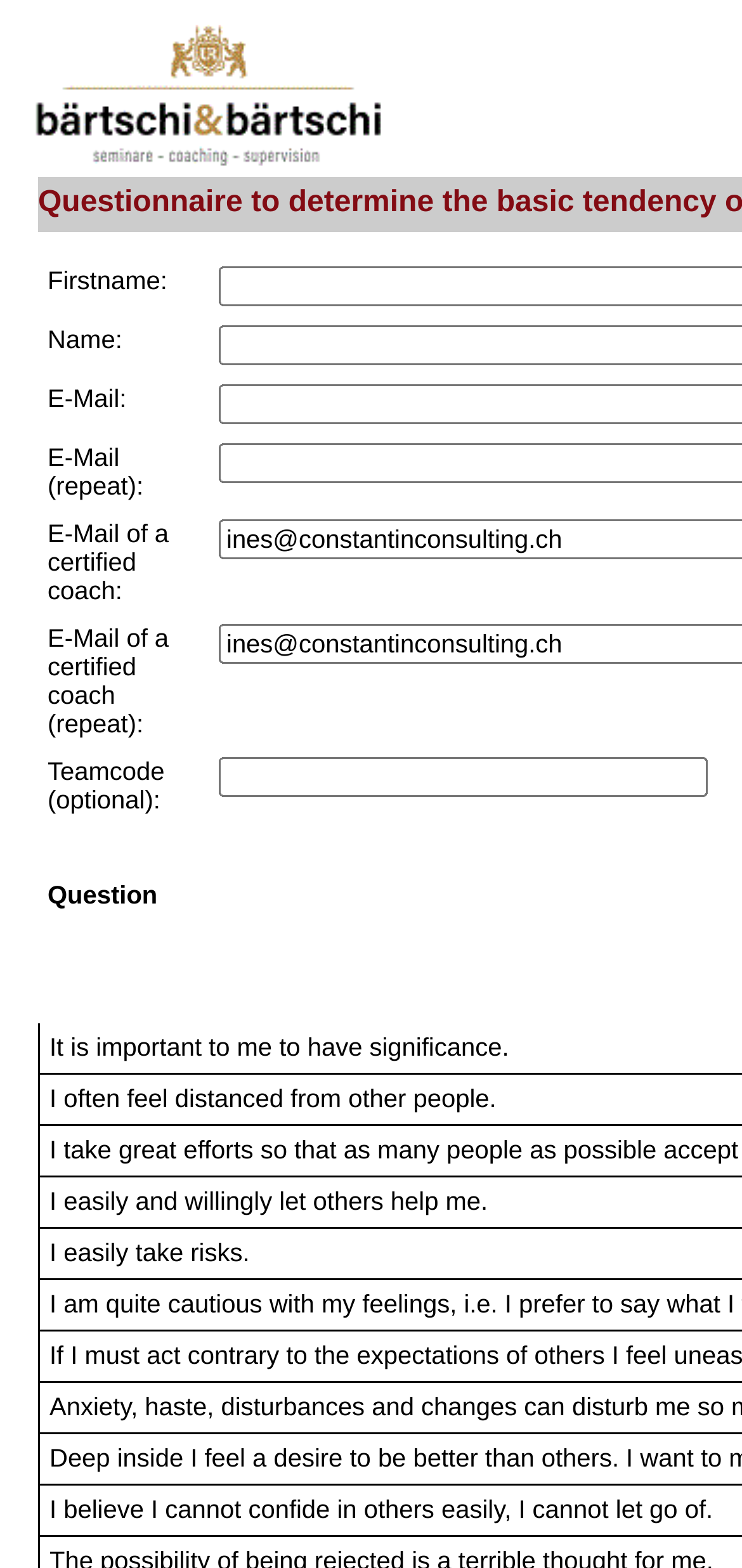Provide a brief response to the question below using a single word or phrase: 
How many grid cells are there in the form?

7